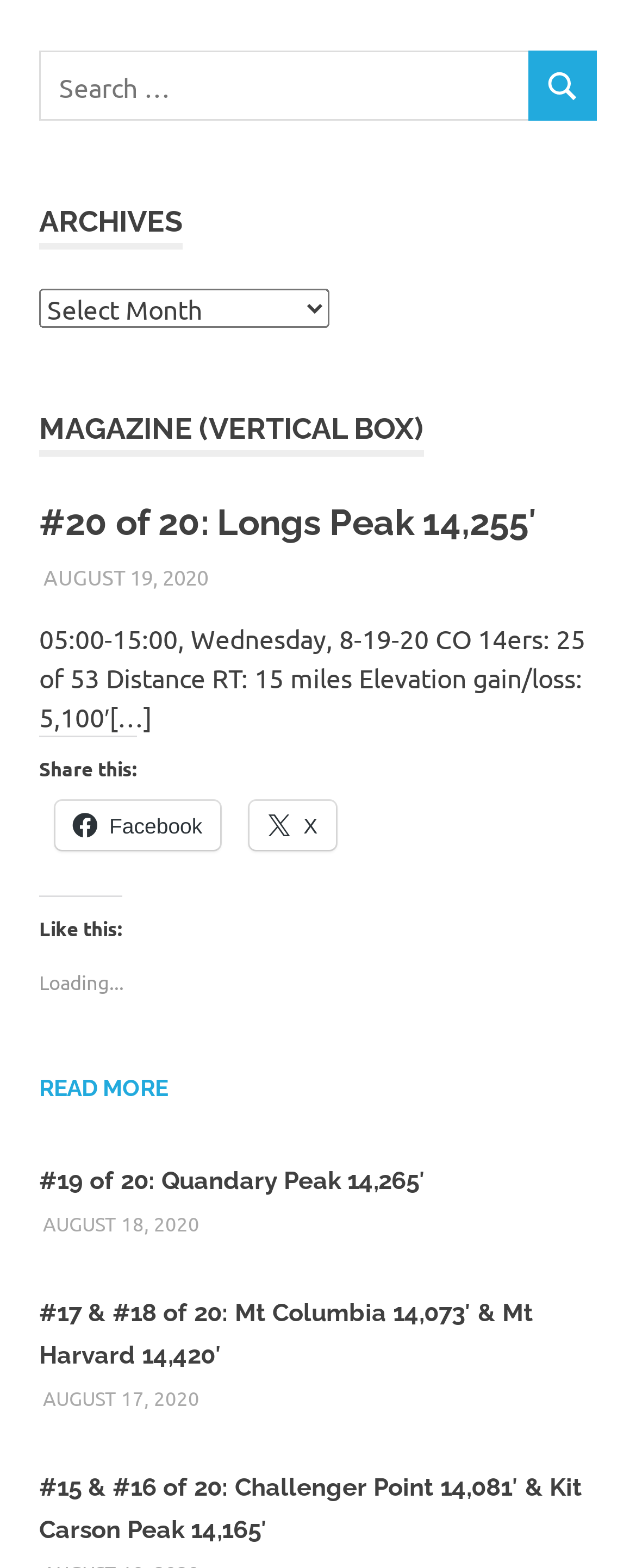Please identify the bounding box coordinates of the region to click in order to complete the given instruction: "Search for something". The coordinates should be four float numbers between 0 and 1, i.e., [left, top, right, bottom].

[0.062, 0.033, 0.832, 0.077]